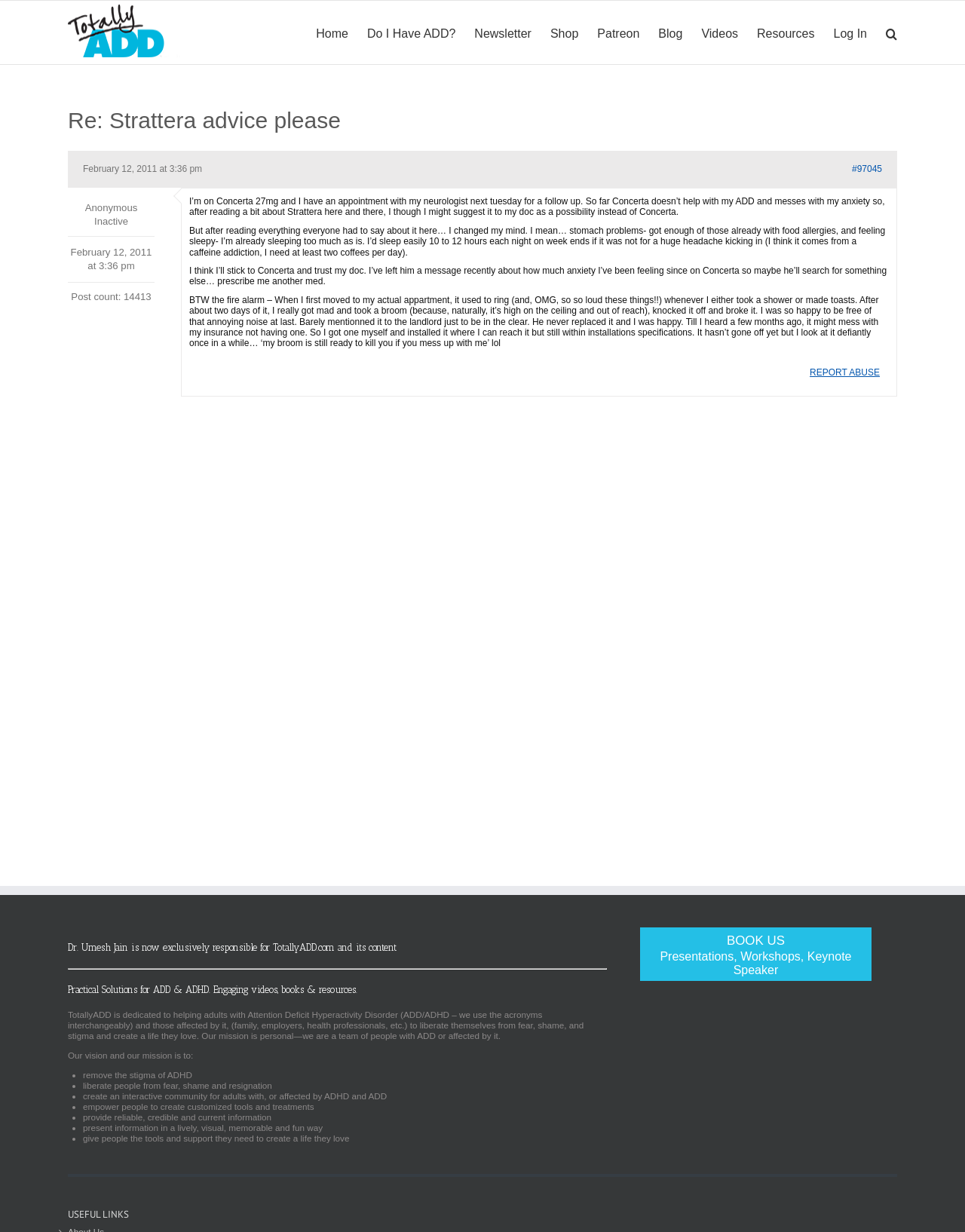Answer the following query with a single word or phrase:
What is the name of the doctor mentioned in the footer?

Dr. Umesh Jain